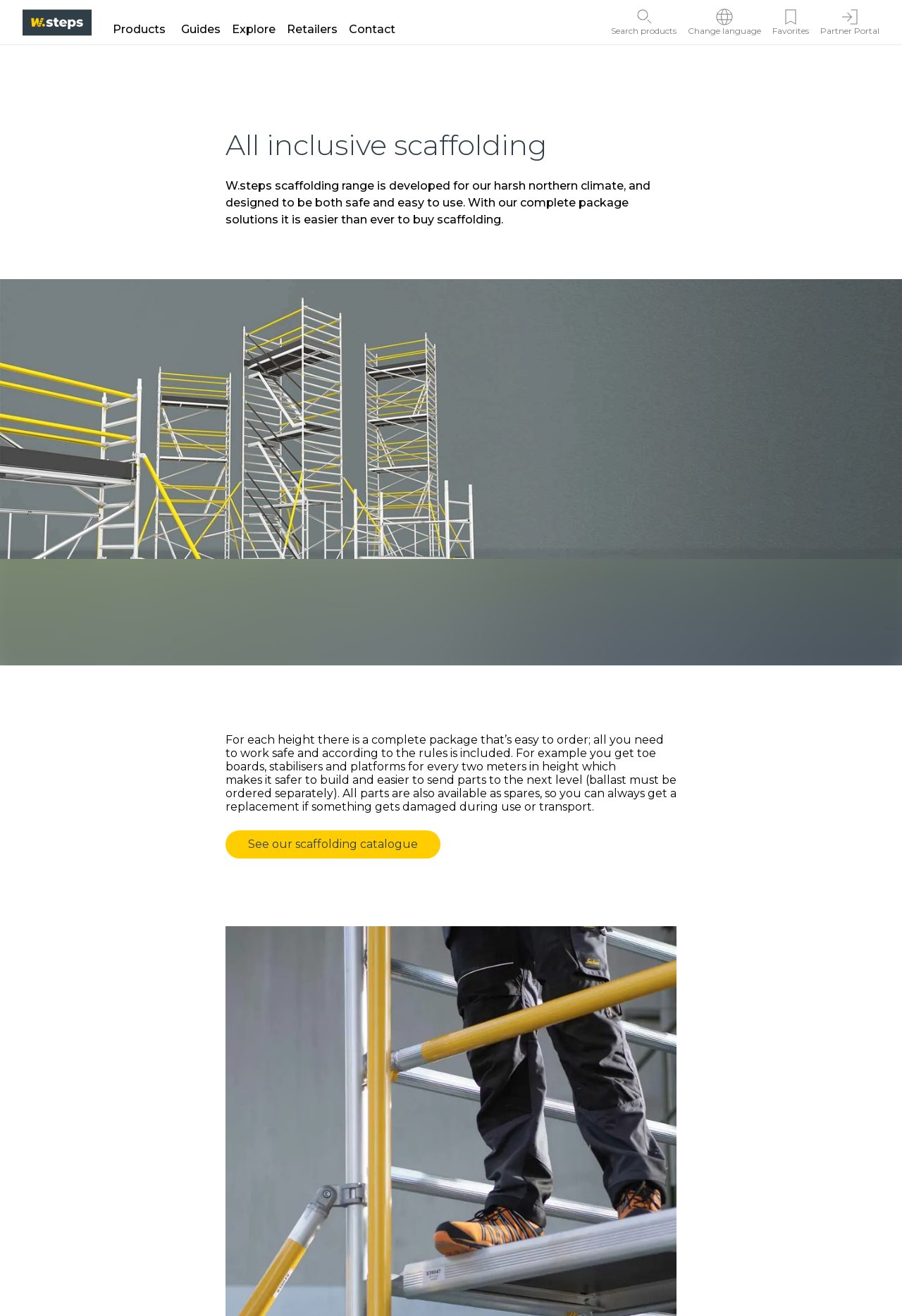What is the benefit of the complete package solutions?
Refer to the image and offer an in-depth and detailed answer to the question.

The StaticText element explains that with the complete package solutions, 'it is easier than ever to buy scaffolding' and that 'all you need to work safe and according to the rules is included'. This suggests that the benefit of the complete package solutions is that they make it easier to order and work safely.